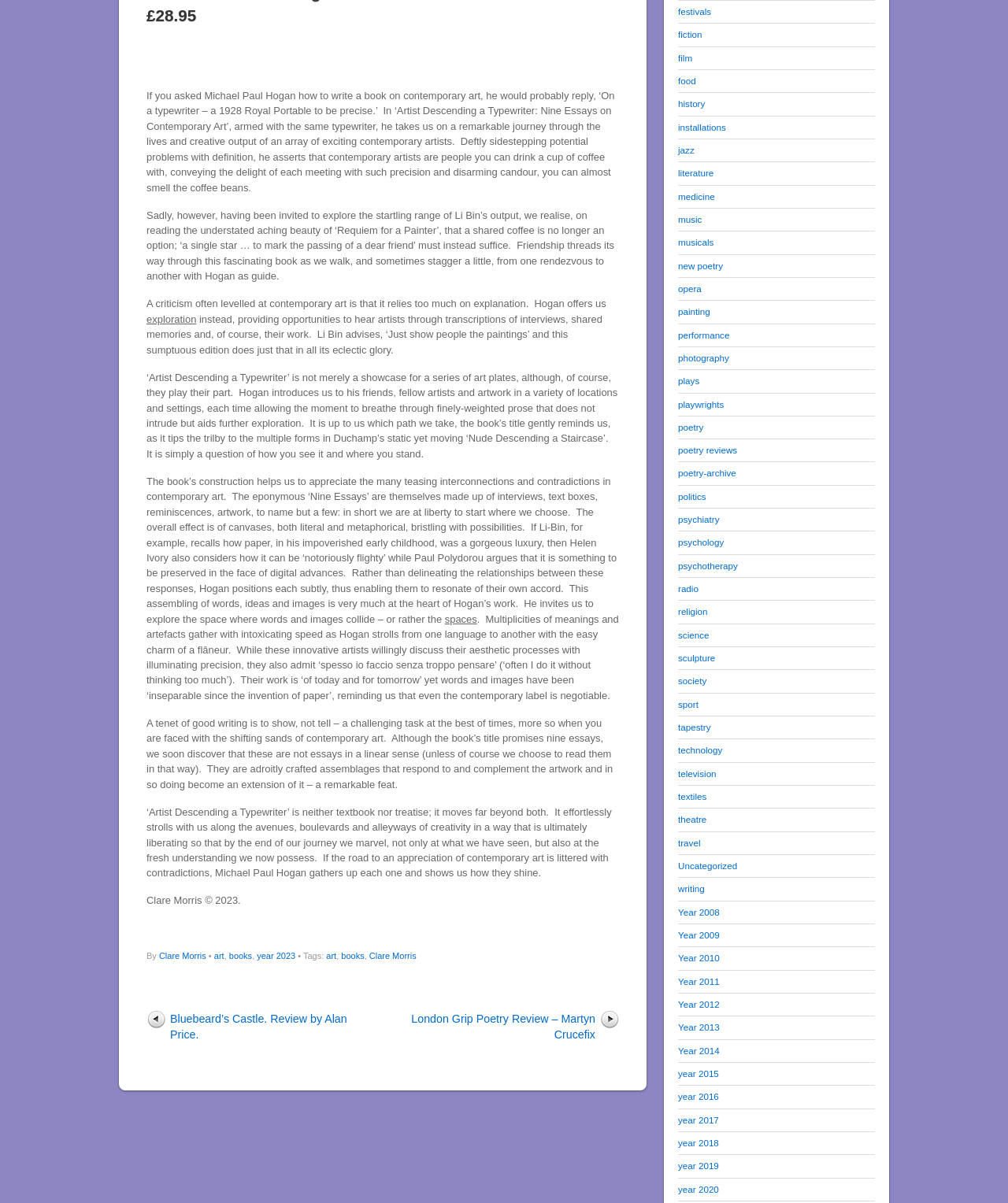Bounding box coordinates are to be given in the format (top-left x, top-left y, bottom-right x, bottom-right y). All values must be floating point numbers between 0 and 1. Provide the bounding box coordinate for the UI element described as: Year 2014

[0.673, 0.869, 0.714, 0.877]